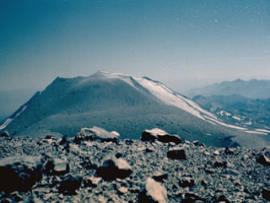Provide a one-word or short-phrase answer to the question:
What is the shape of the volcano?

Cone shape